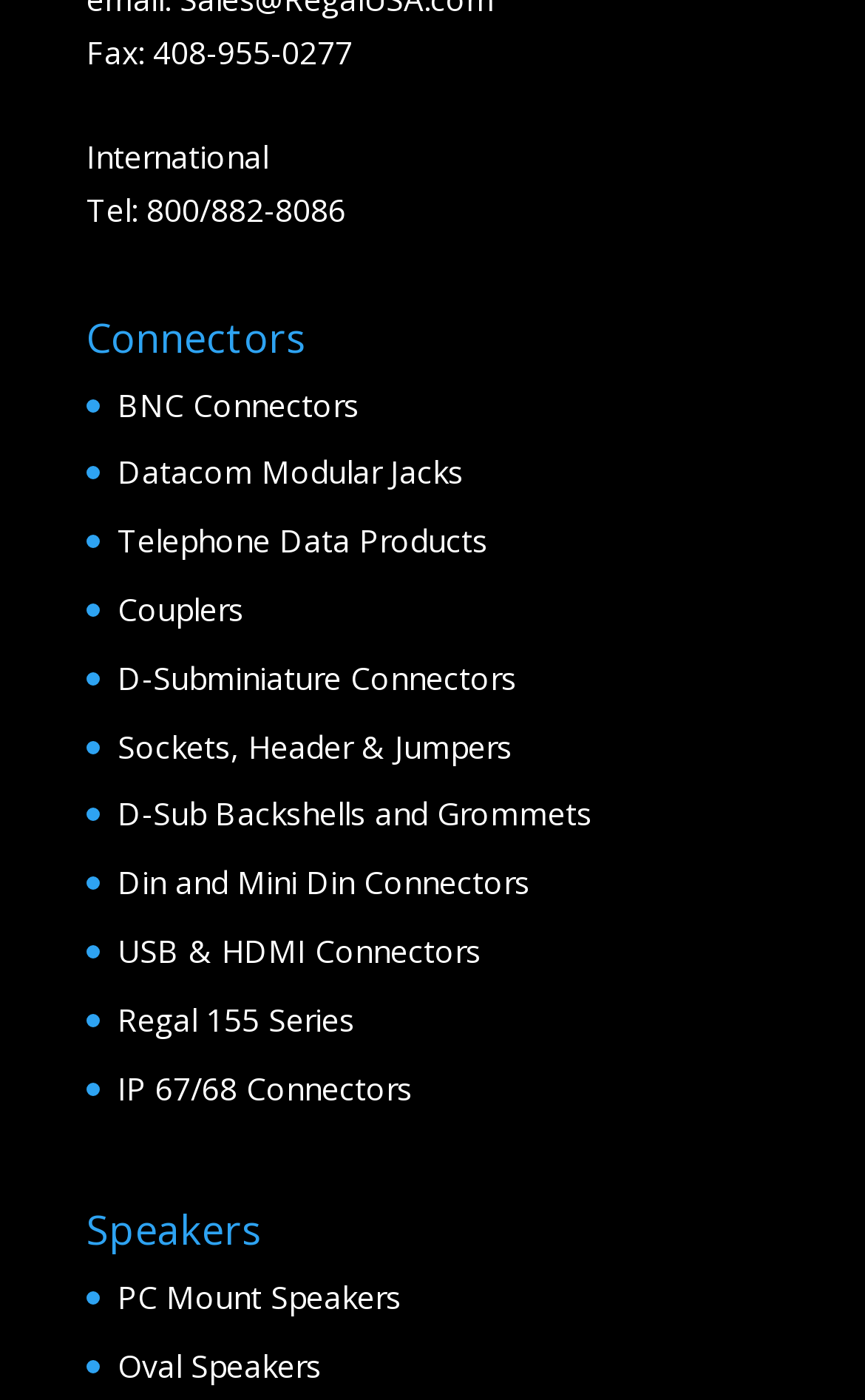Specify the bounding box coordinates of the region I need to click to perform the following instruction: "Check out IP 67/68 Connectors". The coordinates must be four float numbers in the range of 0 to 1, i.e., [left, top, right, bottom].

[0.136, 0.762, 0.477, 0.792]